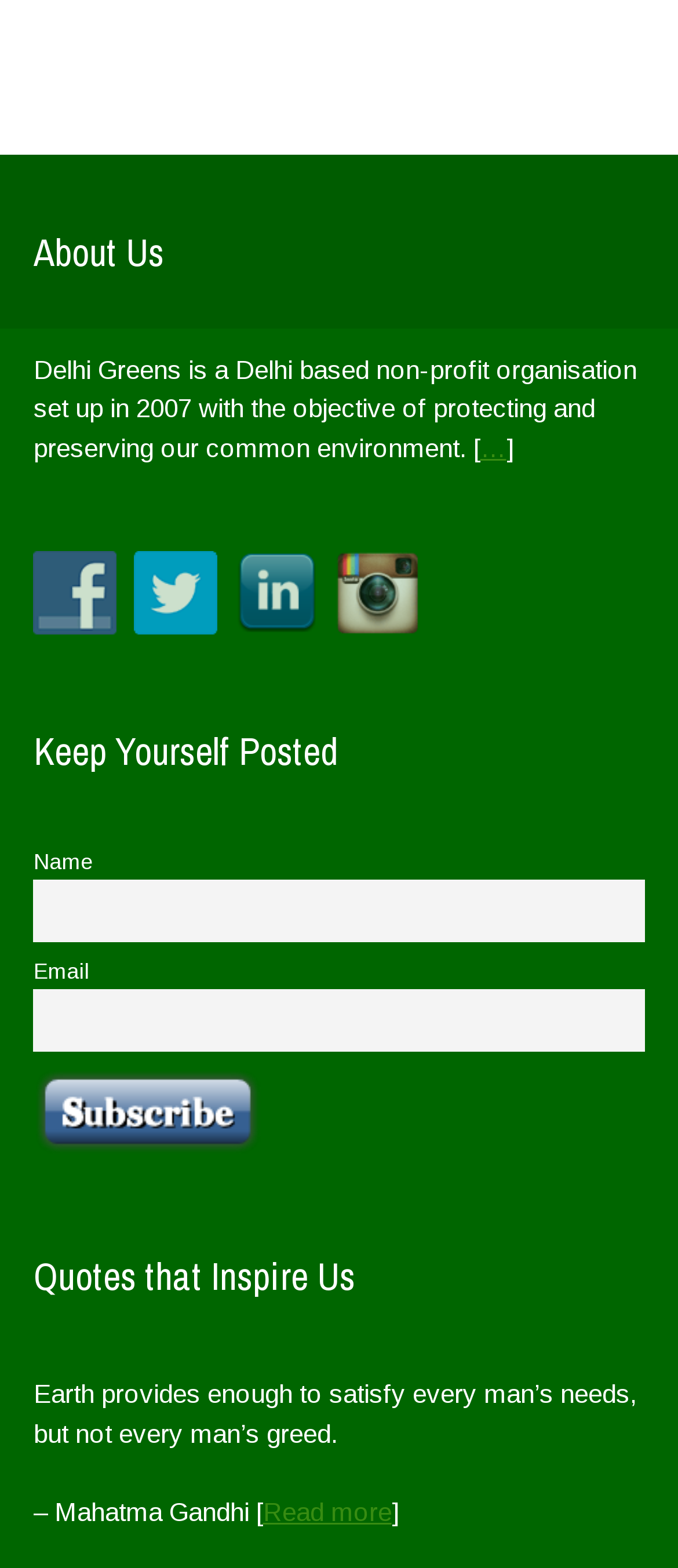Provide the bounding box for the UI element matching this description: "parent_node: Email name="ne"".

[0.049, 0.631, 0.951, 0.67]